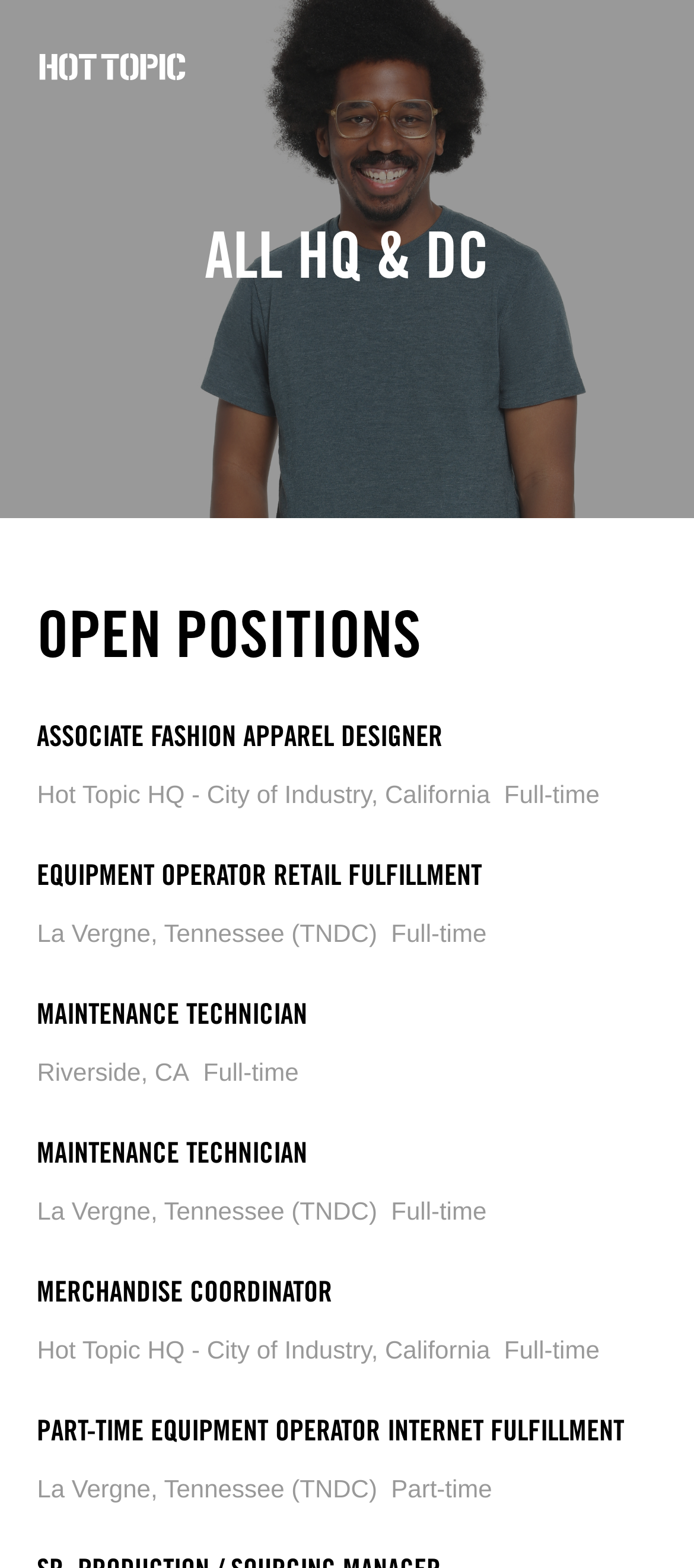Given the element description "Equipment Operator Retail Fulfillment" in the screenshot, predict the bounding box coordinates of that UI element.

[0.053, 0.551, 0.947, 0.569]